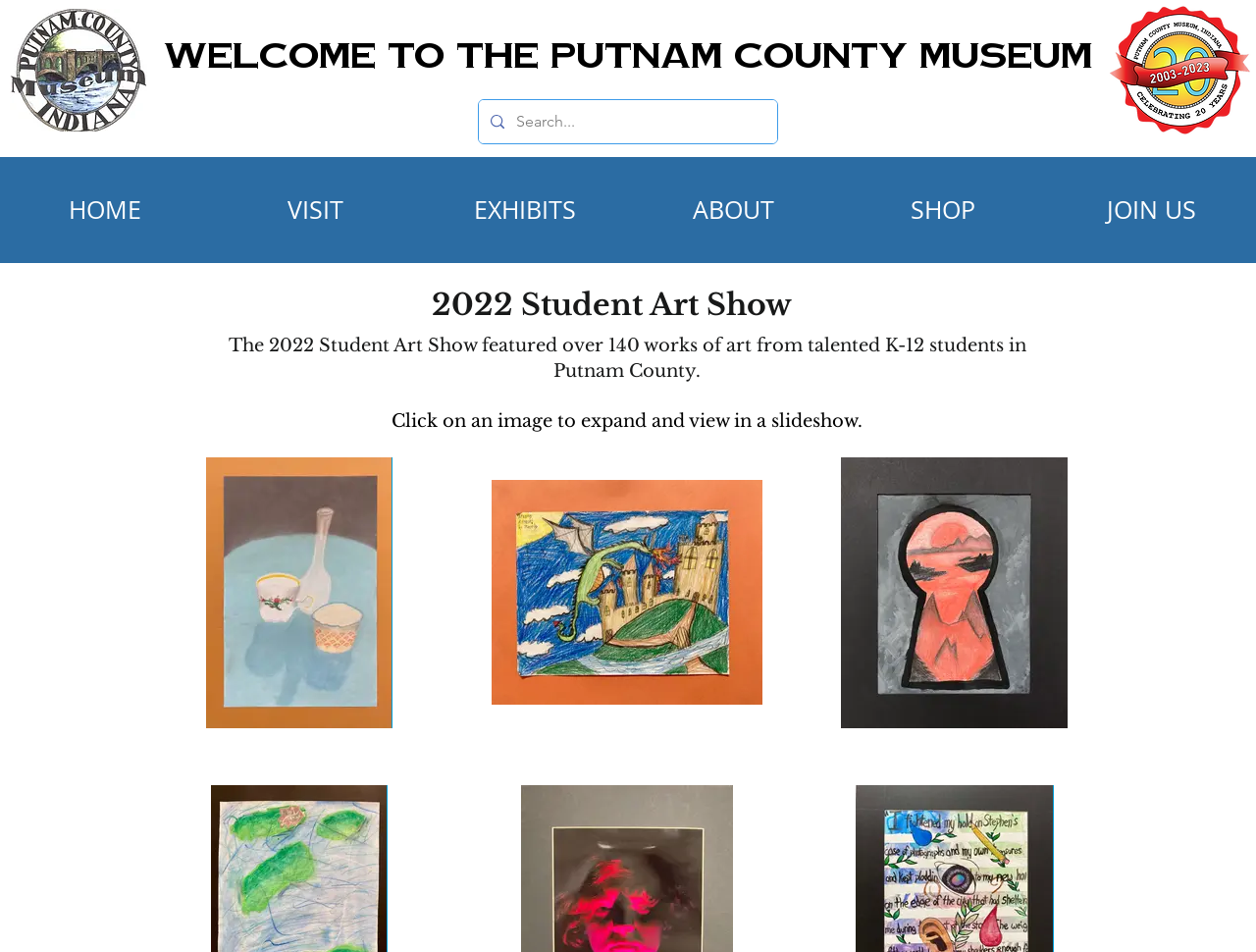Find the bounding box coordinates of the element to click in order to complete this instruction: "Click on an image to expand". The bounding box coordinates must be four float numbers between 0 and 1, denoted as [left, top, right, bottom].

[0.13, 0.48, 0.346, 0.764]